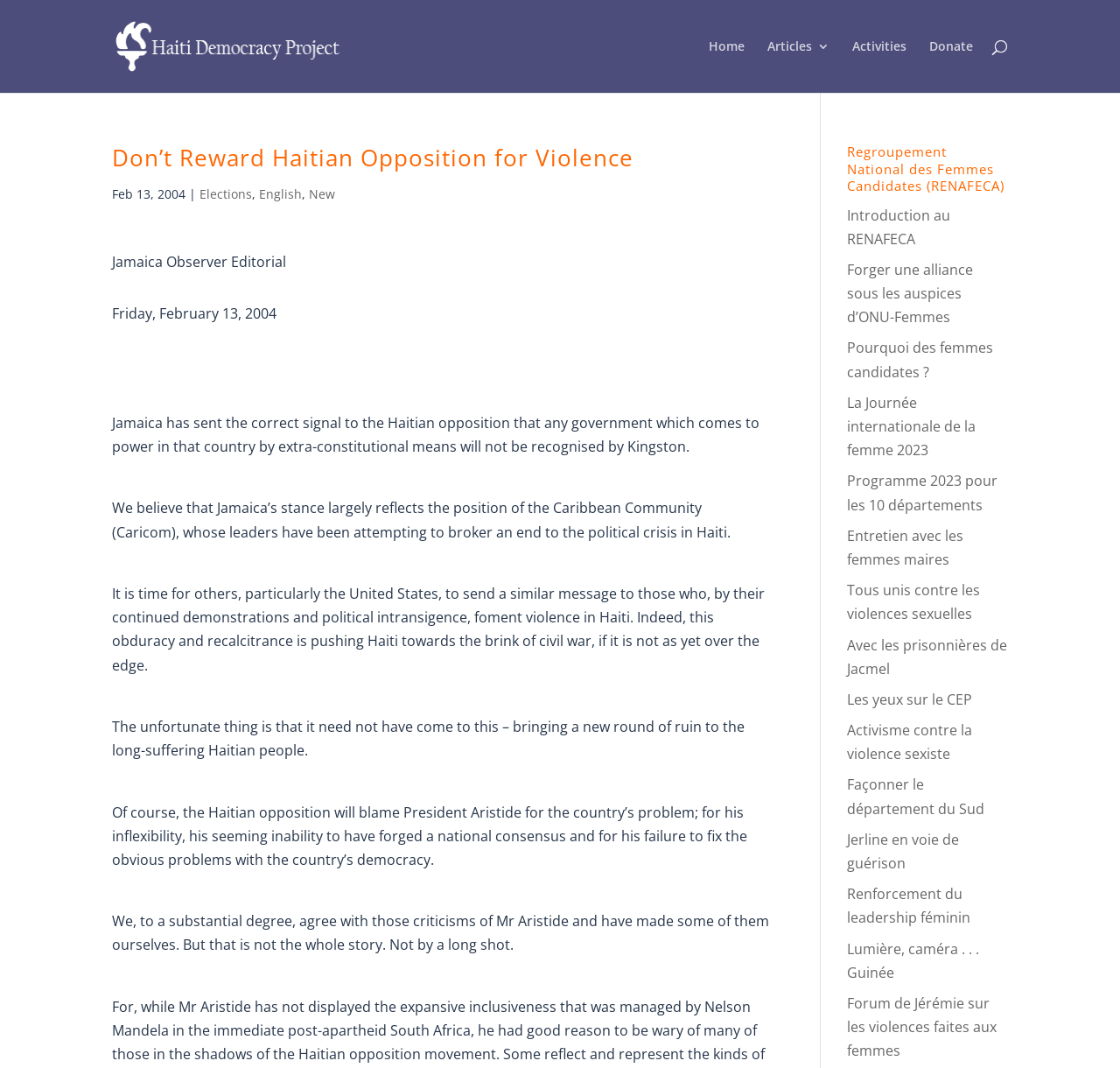What is the title or heading displayed on the webpage?

Don’t Reward Haitian Opposition for Violence